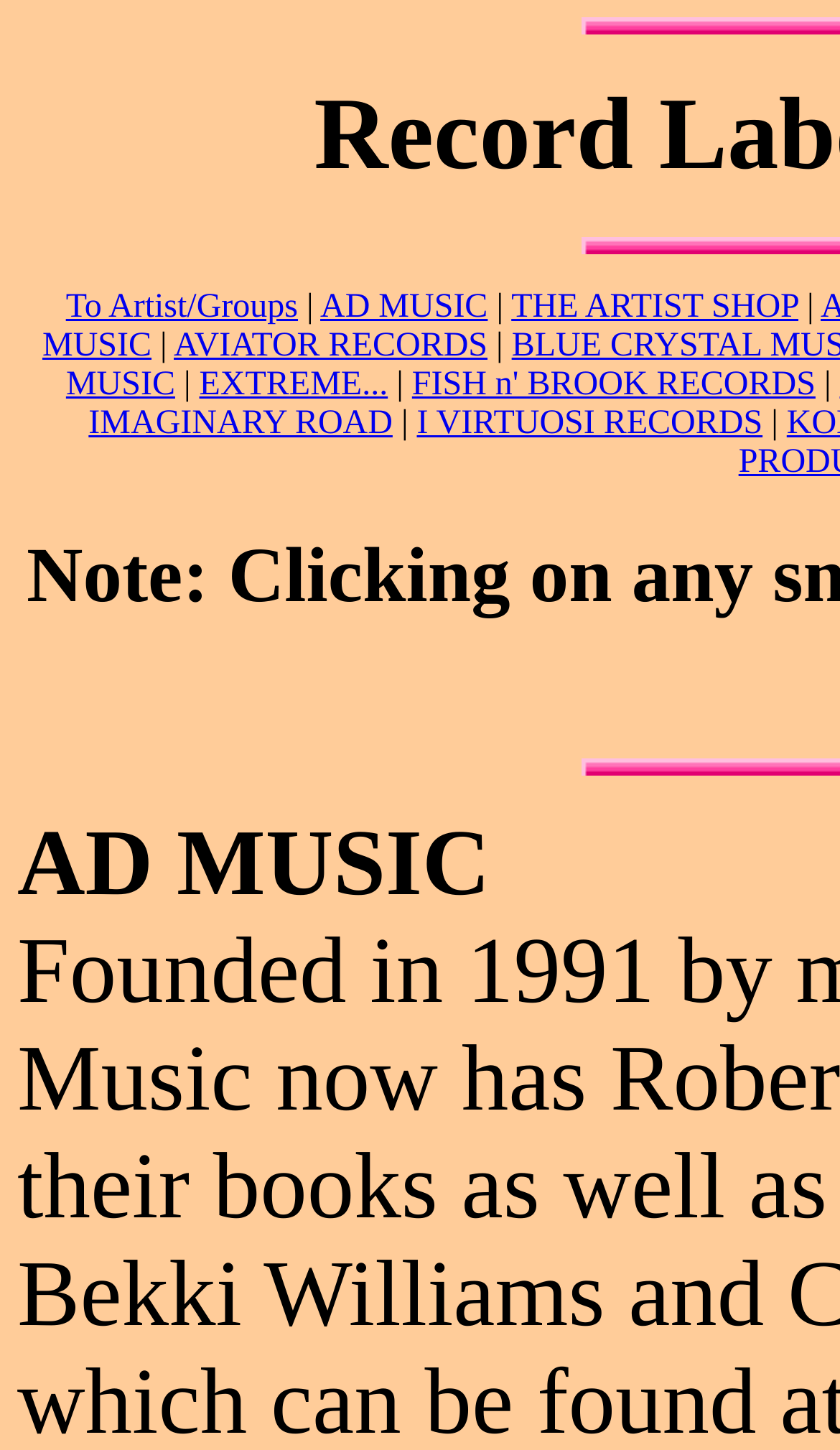Indicate the bounding box coordinates of the element that must be clicked to execute the instruction: "visit THE ARTIST SHOP". The coordinates should be given as four float numbers between 0 and 1, i.e., [left, top, right, bottom].

[0.609, 0.199, 0.95, 0.224]